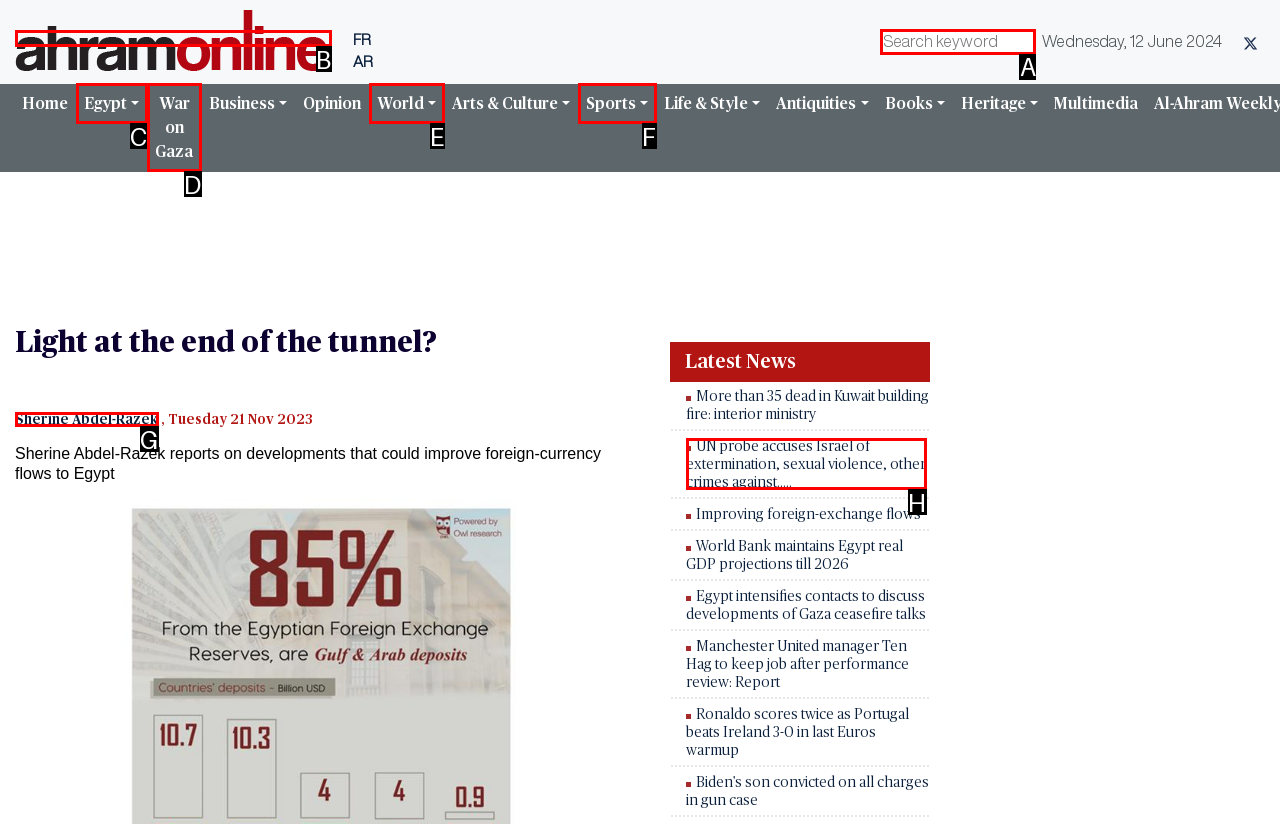Point out the letter of the HTML element you should click on to execute the task: Search for a keyword
Reply with the letter from the given options.

A